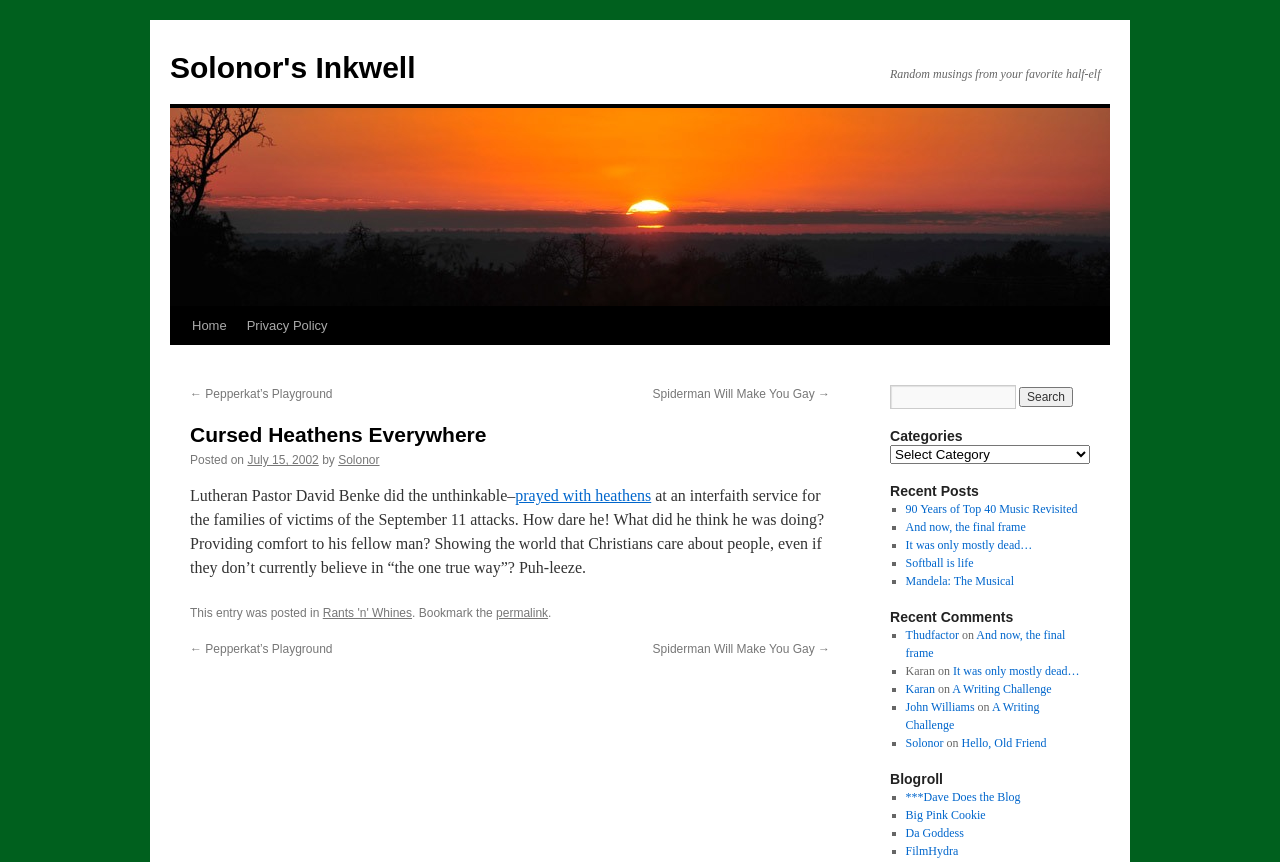What is the category of the blog post?
Based on the image, provide your answer in one word or phrase.

Rants 'n' Whines